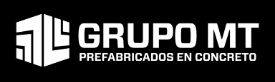Please respond to the question using a single word or phrase:
What is the tagline of the company?

PREFABRICADOS EN CONCRETO